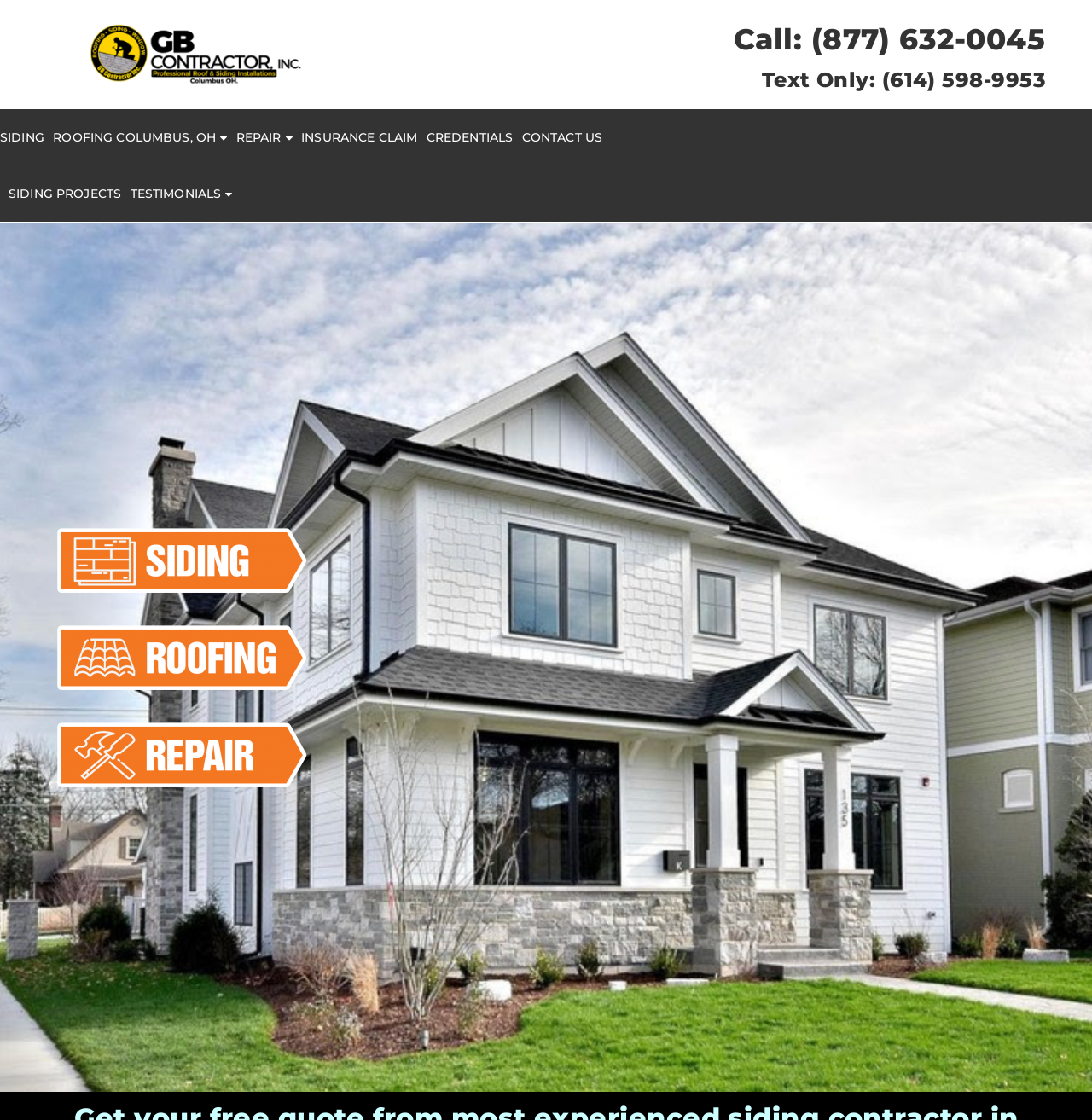Bounding box coordinates are specified in the format (top-left x, top-left y, bottom-right x, bottom-right y). All values are floating point numbers bounded between 0 and 1. Please provide the bounding box coordinate of the region this sentence describes: Indiana University

None